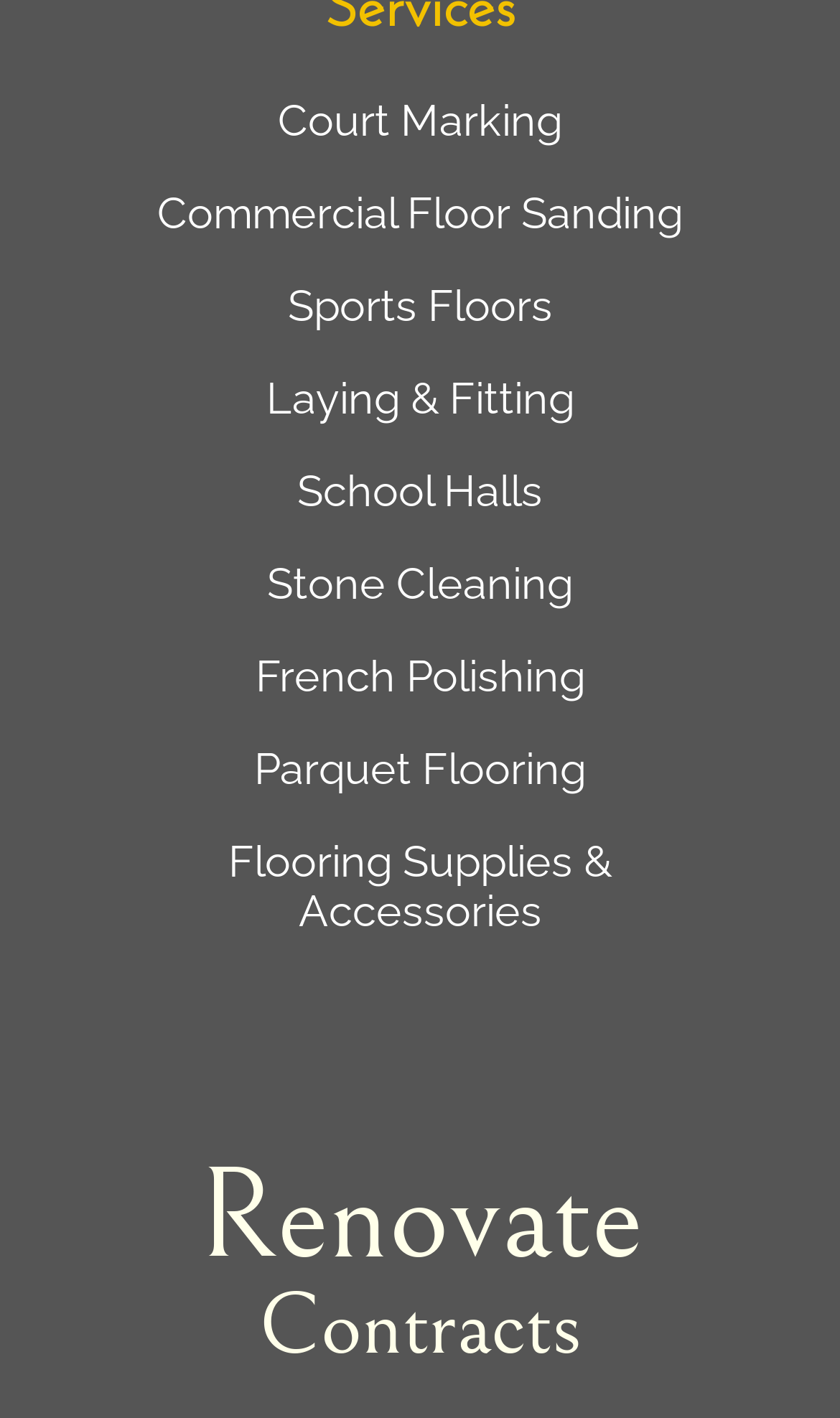What is the second section title?
Based on the screenshot, answer the question with a single word or phrase.

Contracts